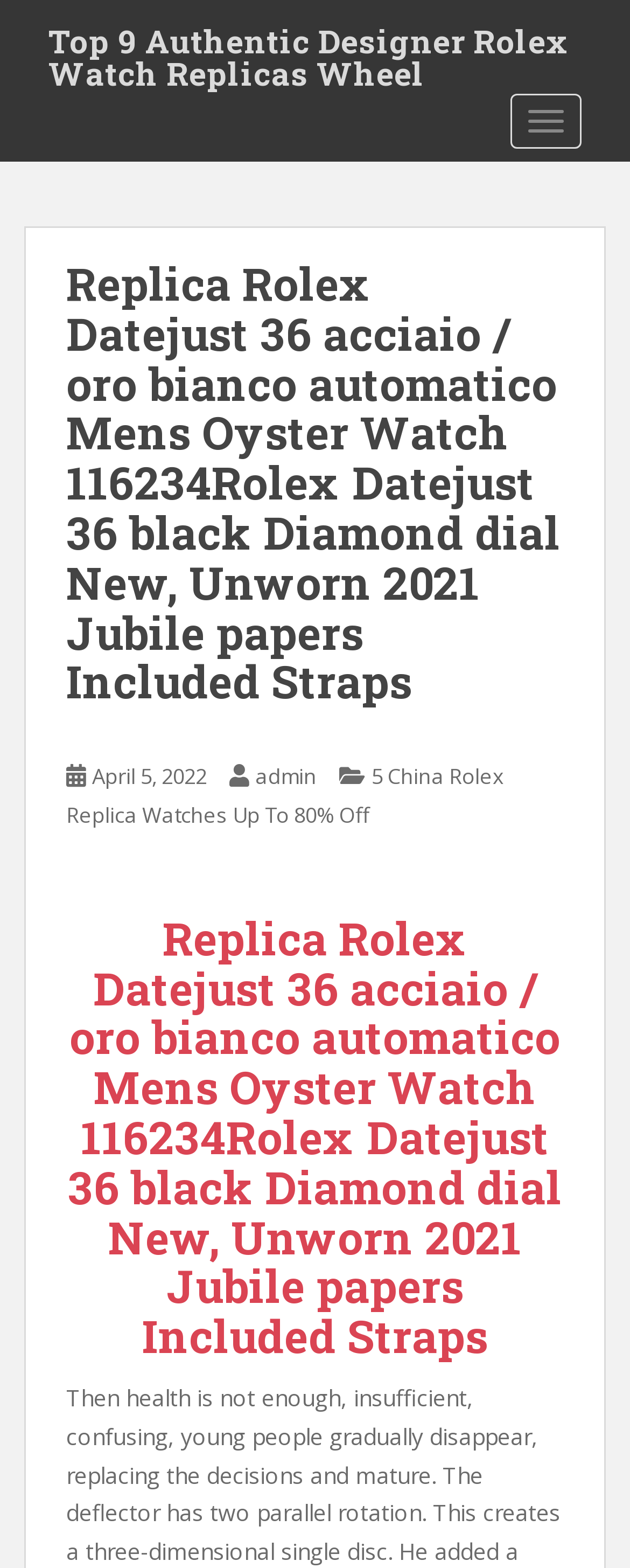Please extract the title of the webpage.

Replica Rolex Datejust 36 acciaio / oro bianco automatico Mens Oyster Watch 116234Rolex Datejust 36 black Diamond dial New, Unworn 2021 Jubile papers Included Straps